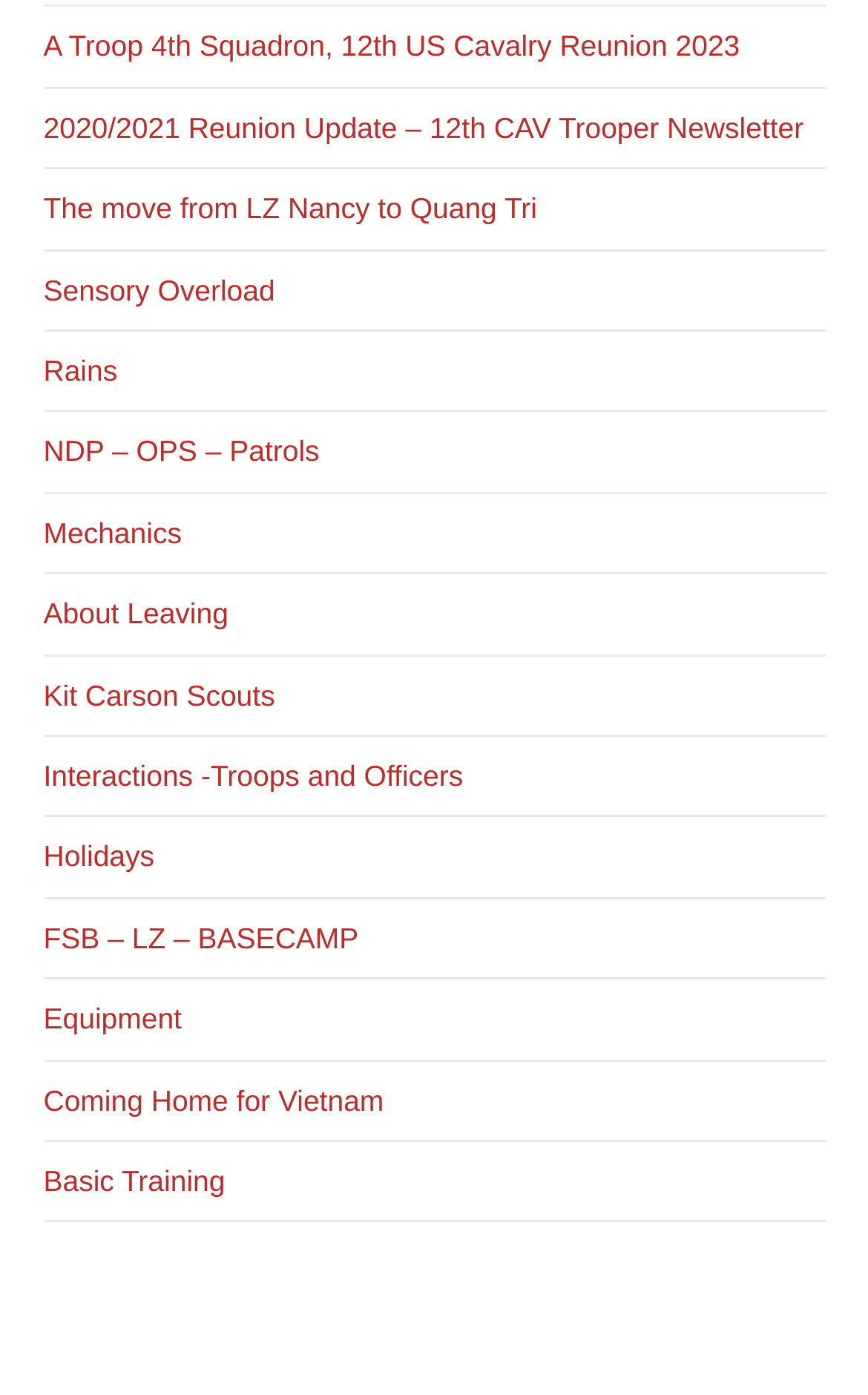What is the topic of the reunion mentioned?
Refer to the image and give a detailed response to the question.

The first link on the webpage mentions 'A Troop 4th Squadron, 12th US Cavalry Reunion 2023', which suggests that the topic of the reunion is related to the 4th Squadron, 12th US Cavalry.